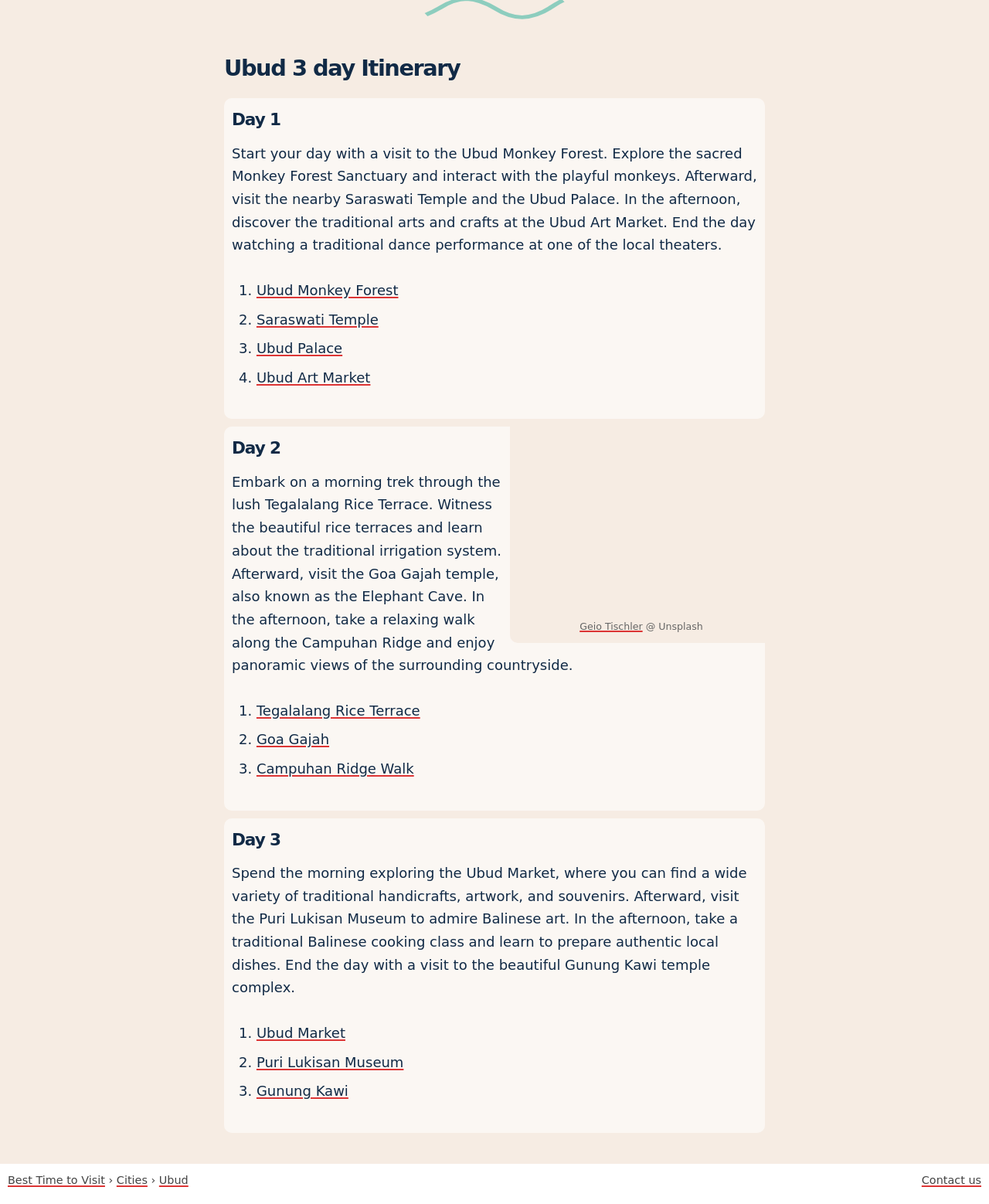Determine the bounding box coordinates of the area to click in order to meet this instruction: "Visit Ubud Monkey Forest".

[0.259, 0.234, 0.403, 0.248]